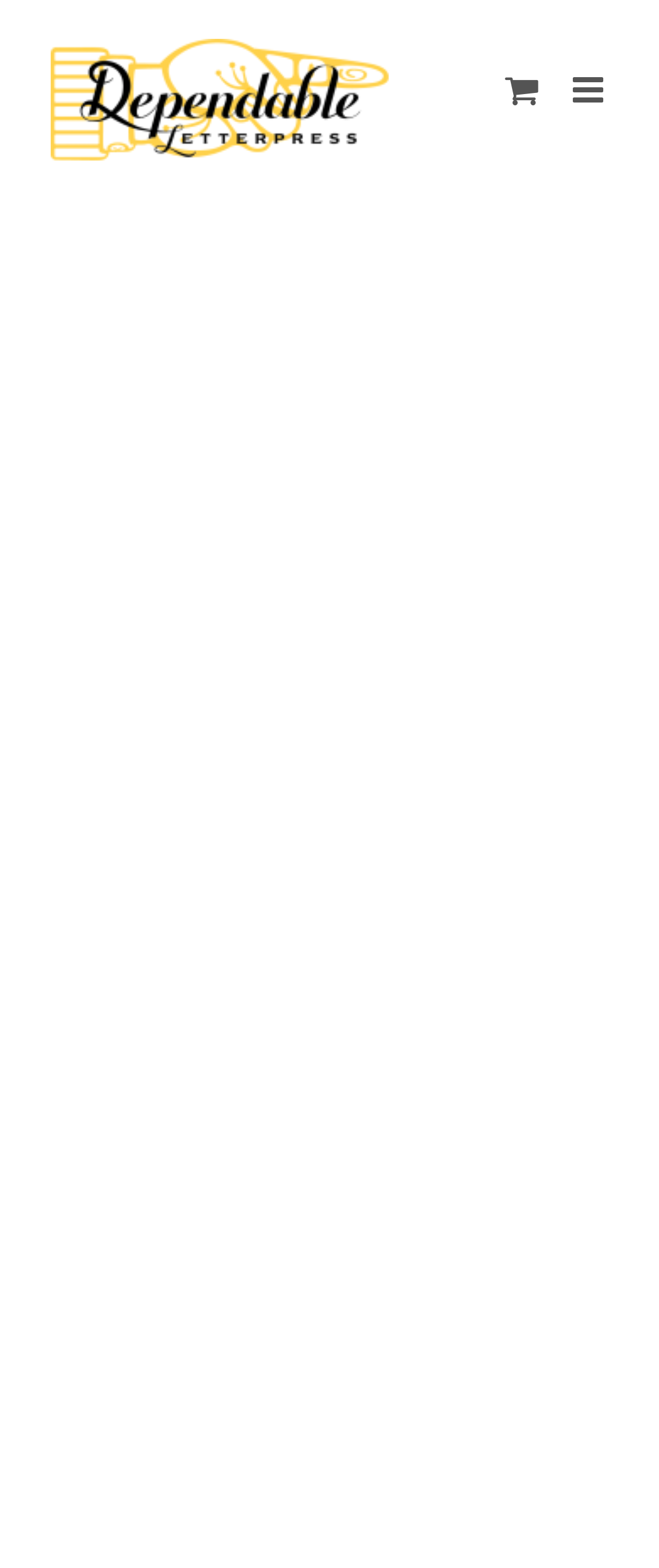What is the logo of the website? Please answer the question using a single word or phrase based on the image.

Dependable Letterpress Logo